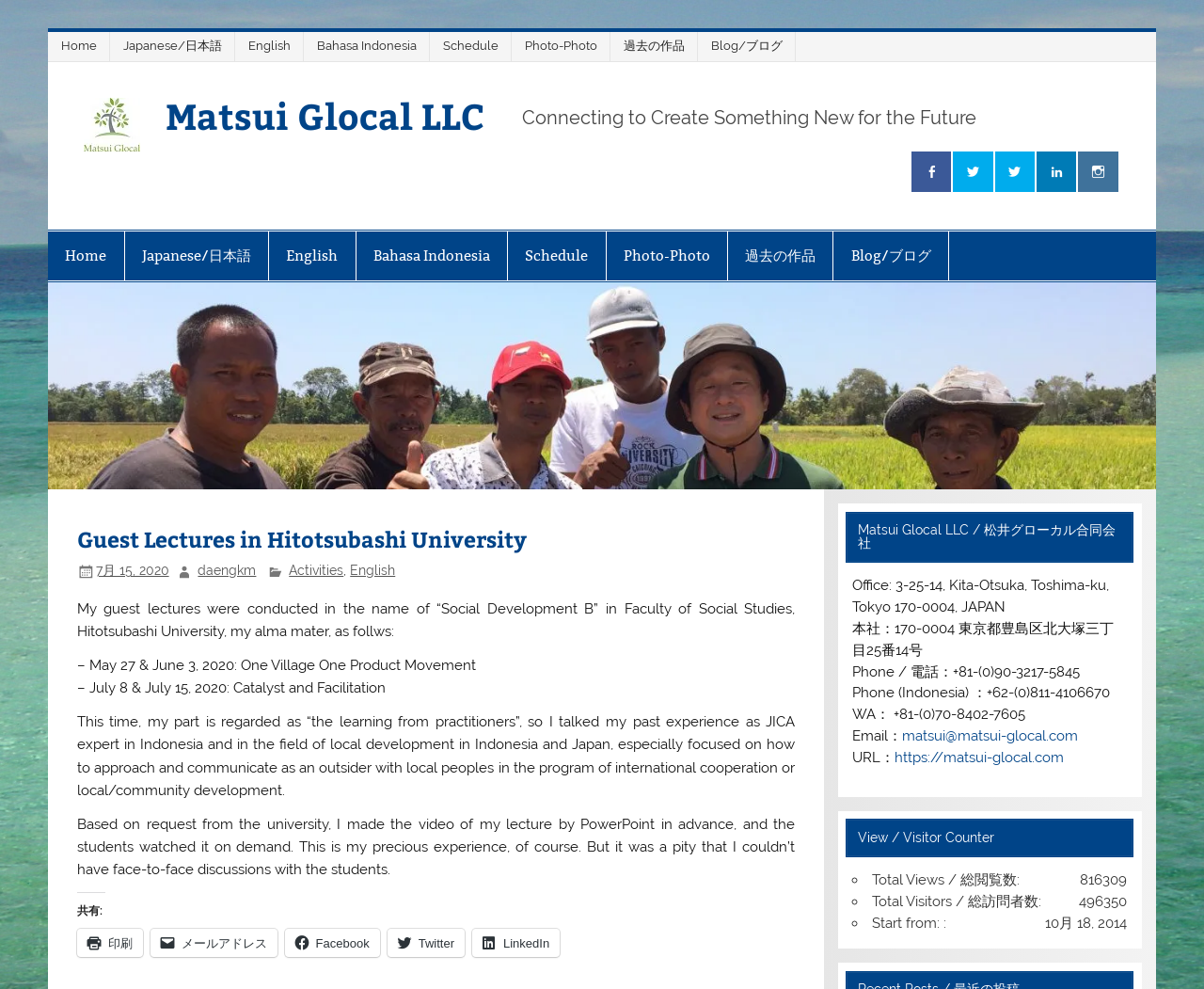What is the topic of the lecture on May 27 and June 3?
Answer the question using a single word or phrase, according to the image.

One Village One Product Movement